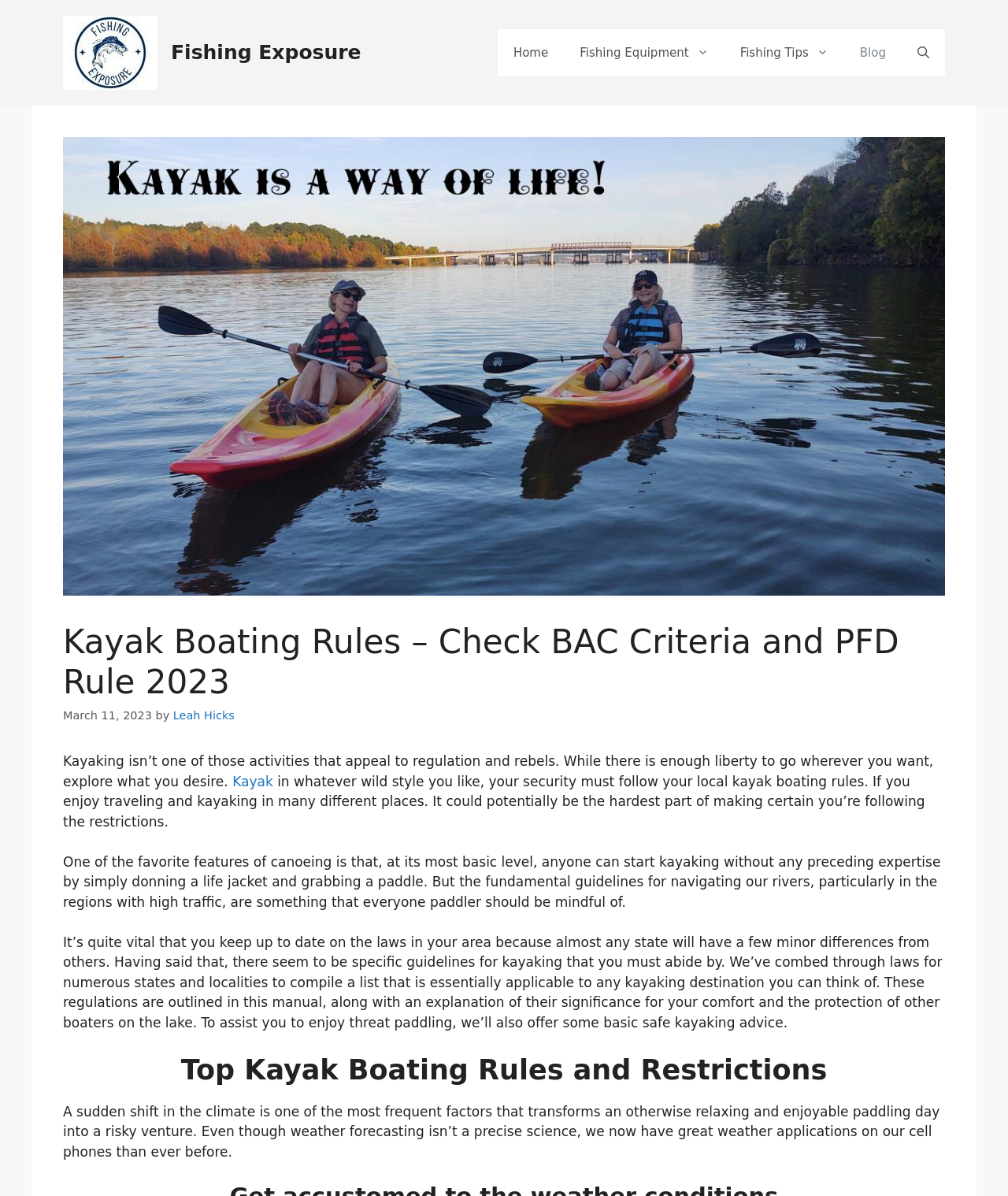Provide an in-depth description of the elements and layout of the webpage.

The webpage is about kayak boating rules, with a focus on safety and regulations. At the top, there is a banner with the site's name, accompanied by two links to "Fishing Exposure" with corresponding images. Below the banner, a navigation menu is located, featuring links to "Home", "Fishing Equipment", "Fishing Tips", "Blog", and "Open Search Bar".

The main content of the page is divided into sections, starting with a header that displays the title "Kayak Boating Rules – Check BAC Criteria and PFD Rule 2023" along with the date "March 11, 2023" and the author's name "Leah Hicks". 

The first section of text explains the importance of following local kayak boating rules for safety, especially when traveling to different places. It highlights the need to be aware of the regulations in each area. 

The next section discusses the simplicity of starting kayaking, but emphasizes the importance of following fundamental guidelines for navigating rivers, especially in high-traffic areas. 

The following section provides an overview of the purpose of the webpage, which is to compile a list of essential kayaking rules and regulations applicable to various destinations, along with safety advice.

Finally, the last section is headed "Top Kayak Boating Rules and Restrictions" and begins by discussing the importance of being prepared for sudden changes in the weather while kayaking.